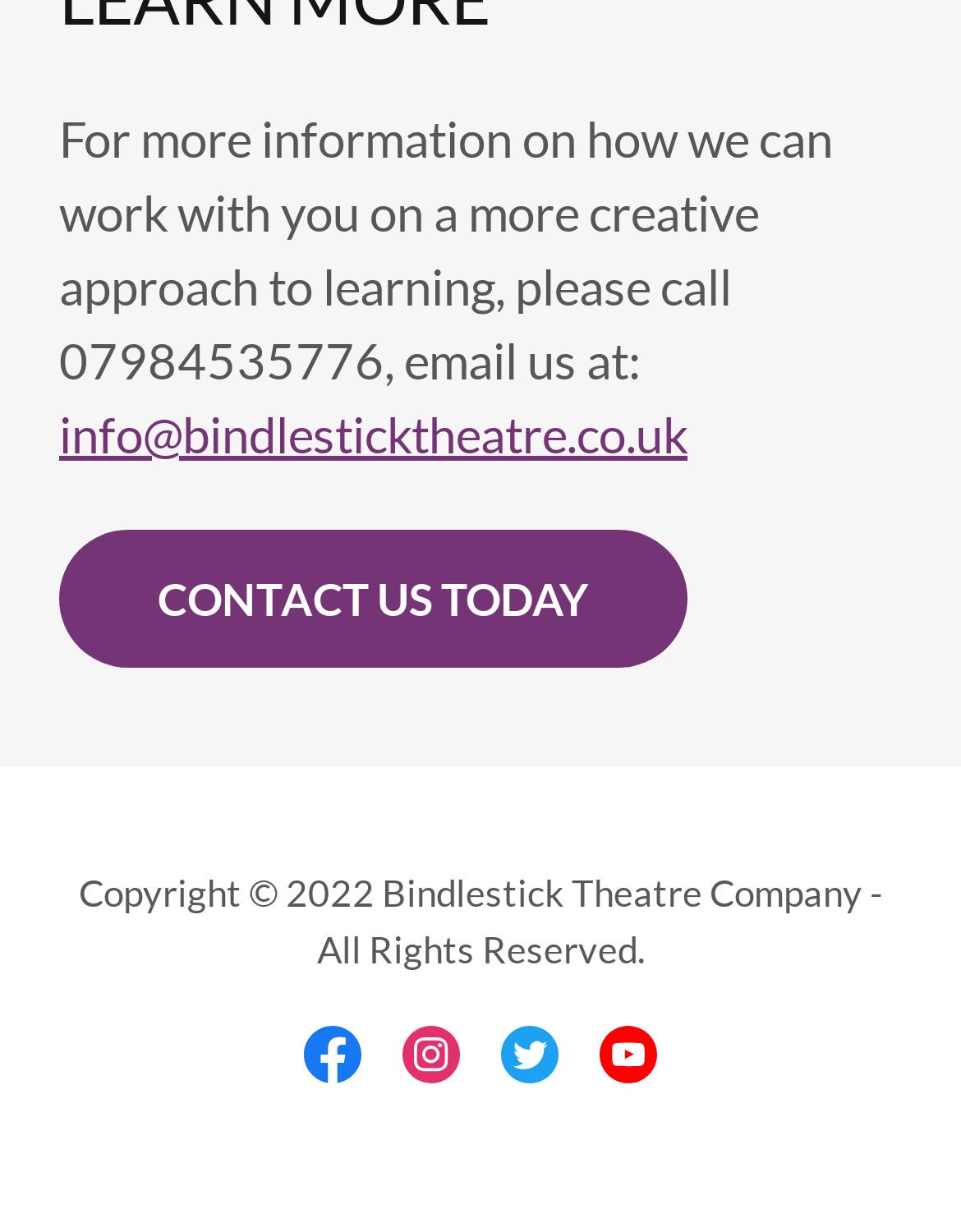Give a one-word or short-phrase answer to the following question: 
What is the email address to contact for more information?

info@bindlesticktheatre.co.uk